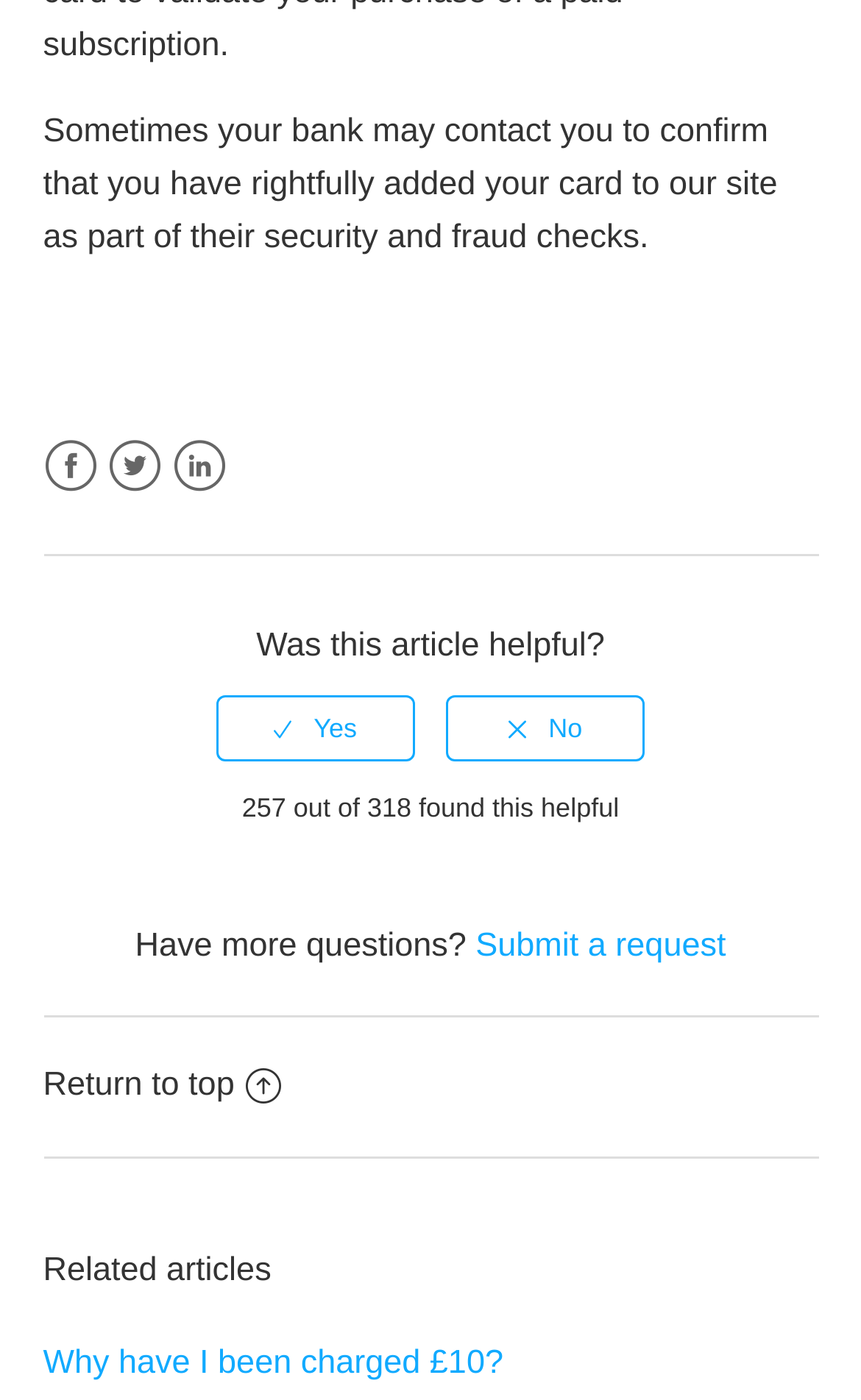Specify the bounding box coordinates of the area that needs to be clicked to achieve the following instruction: "View related article".

[0.05, 0.96, 0.585, 0.987]